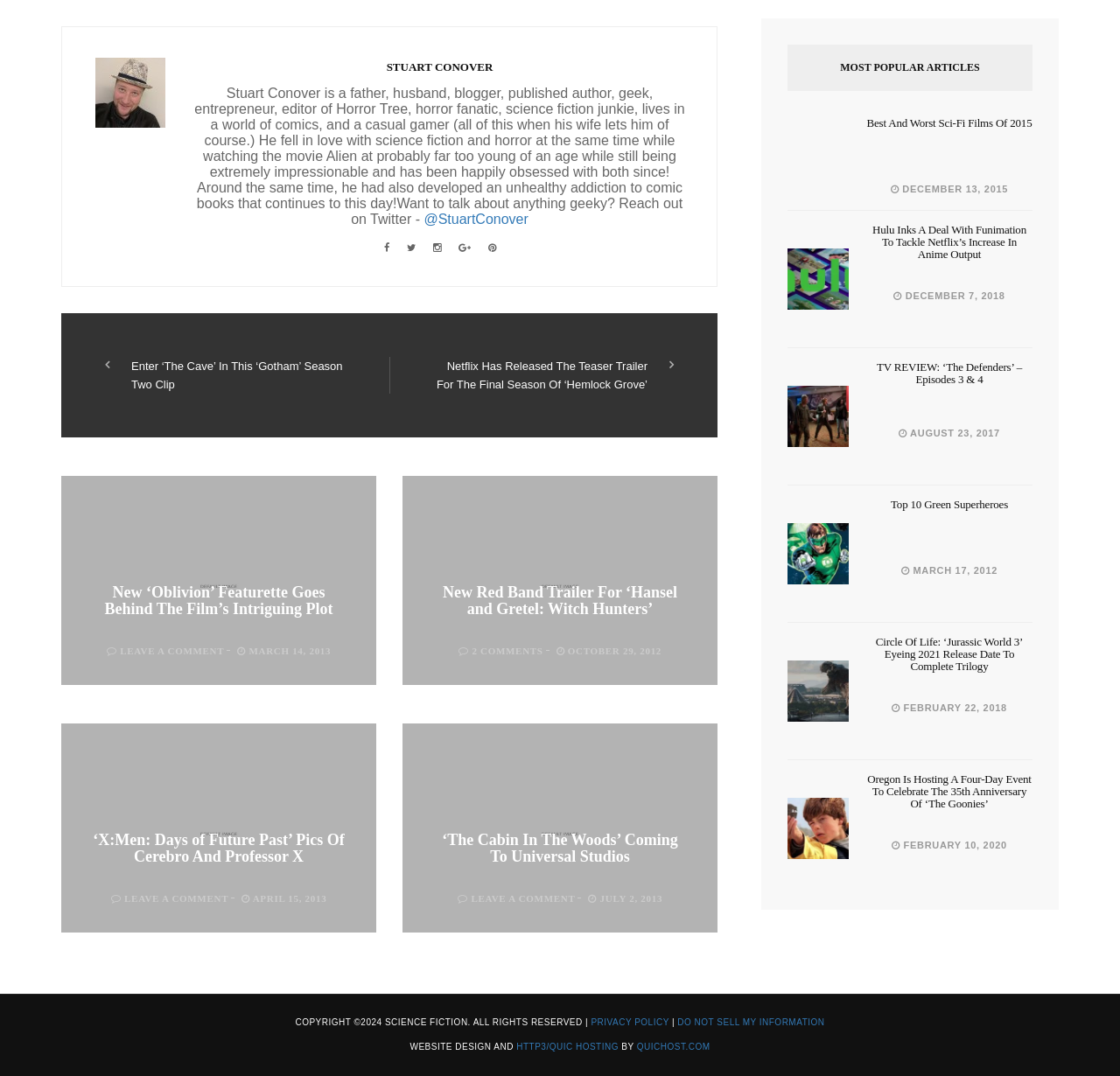Use a single word or phrase to answer the question:
What is the topic of the article with the heading 'New ‘Oblivion’ Featurette Goes Behind The Film’s Intriguing Plot'?

Movie